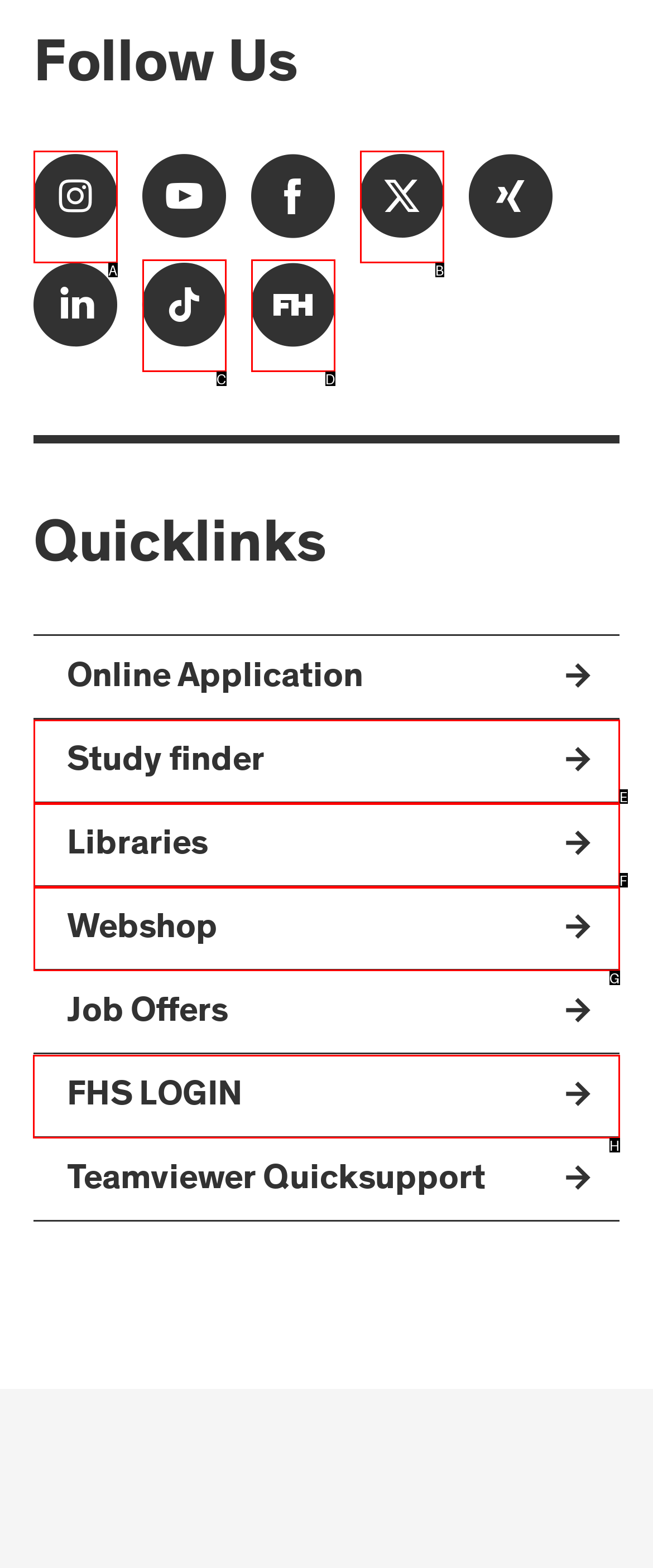Specify which UI element should be clicked to accomplish the task: Access FHS LOGIN. Answer with the letter of the correct choice.

H